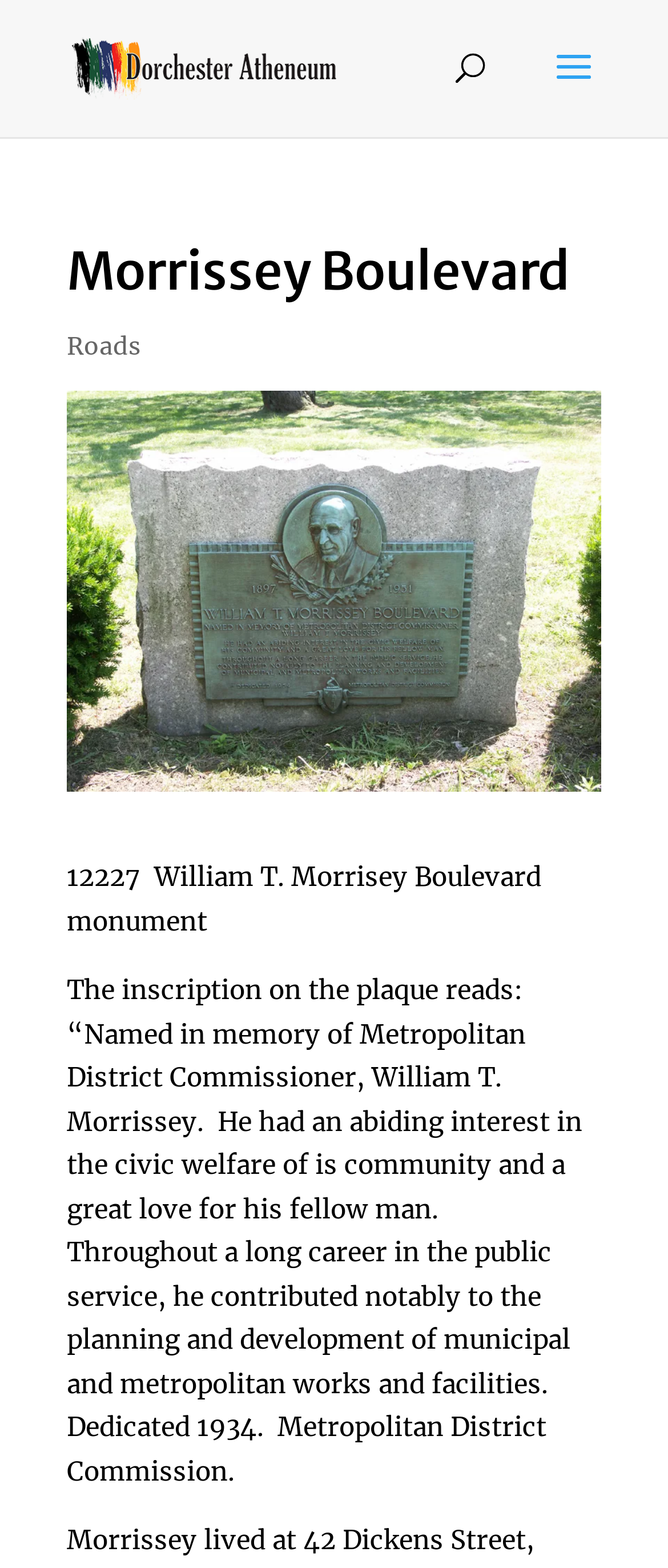Consider the image and give a detailed and elaborate answer to the question: 
Who is the Metropolitan District Commissioner mentioned?

I found the answer by reading the inscription on the plaque which is described in the StaticText element. The inscription mentions 'Metropolitan District Commissioner, William T. Morrissey'.